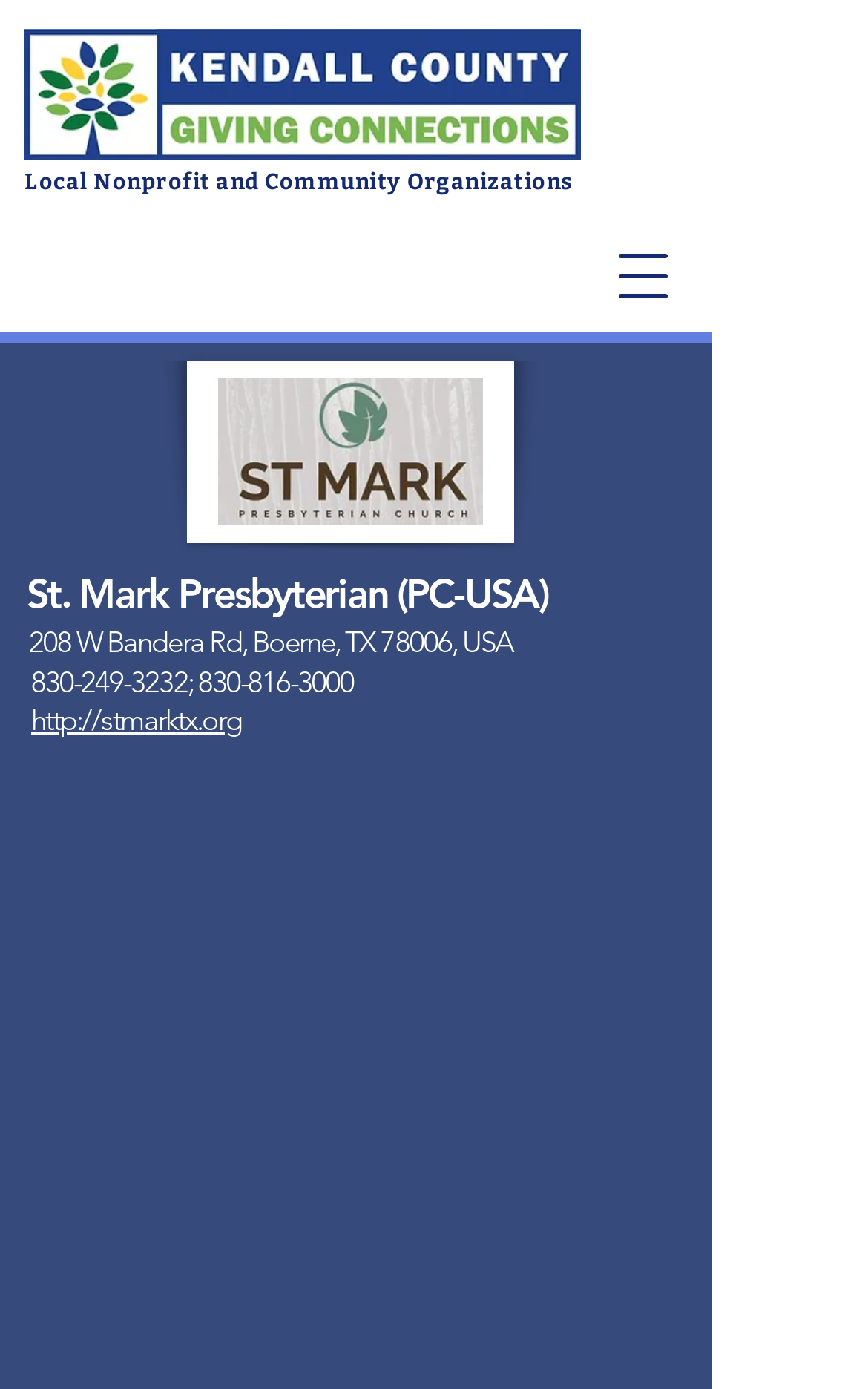Give a concise answer of one word or phrase to the question: 
What is the name of the organization under the church logo?

Heart & Hands